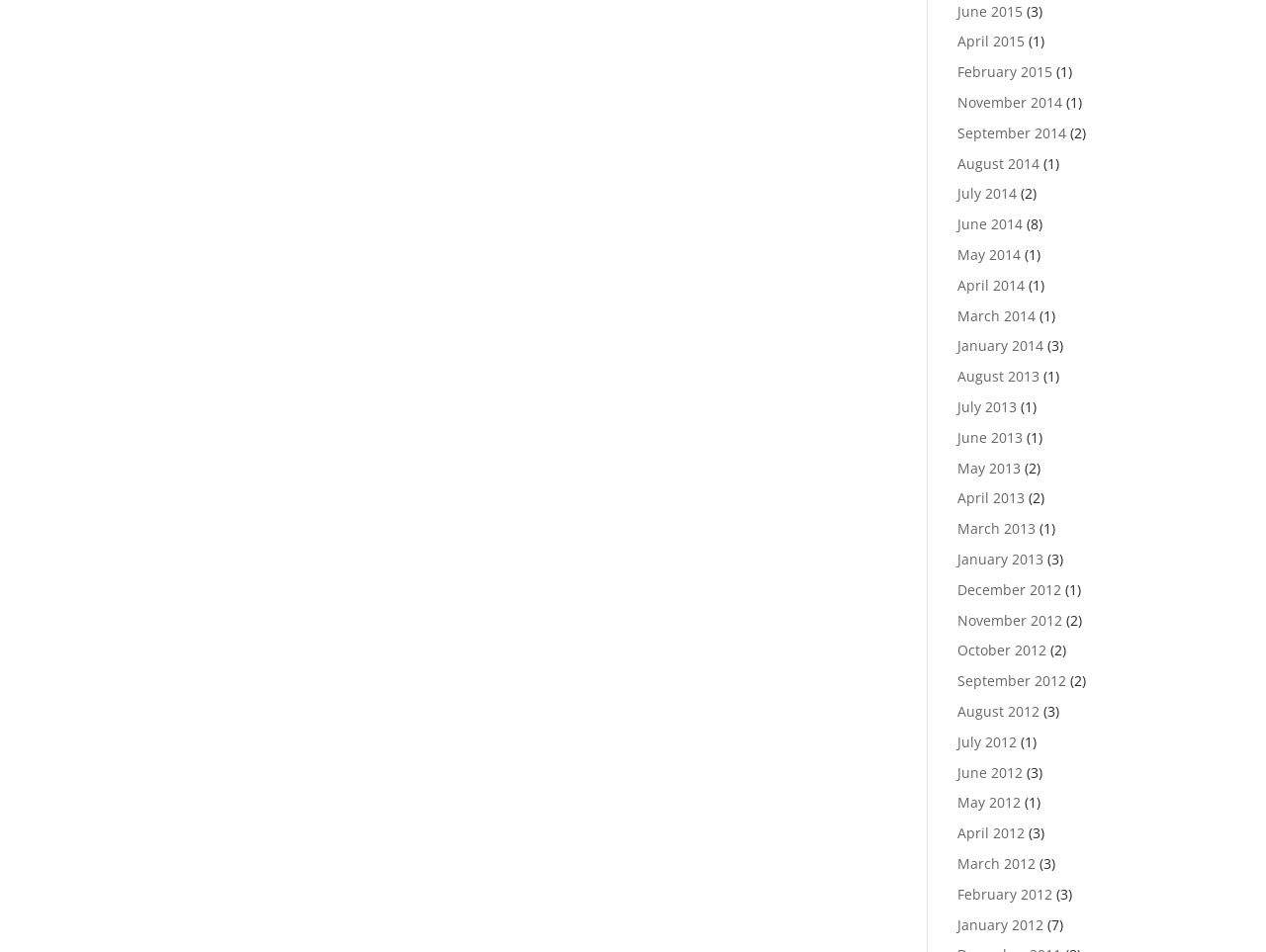Please find the bounding box coordinates of the section that needs to be clicked to achieve this instruction: "View June 2015 archives".

[0.756, 0.002, 0.808, 0.021]